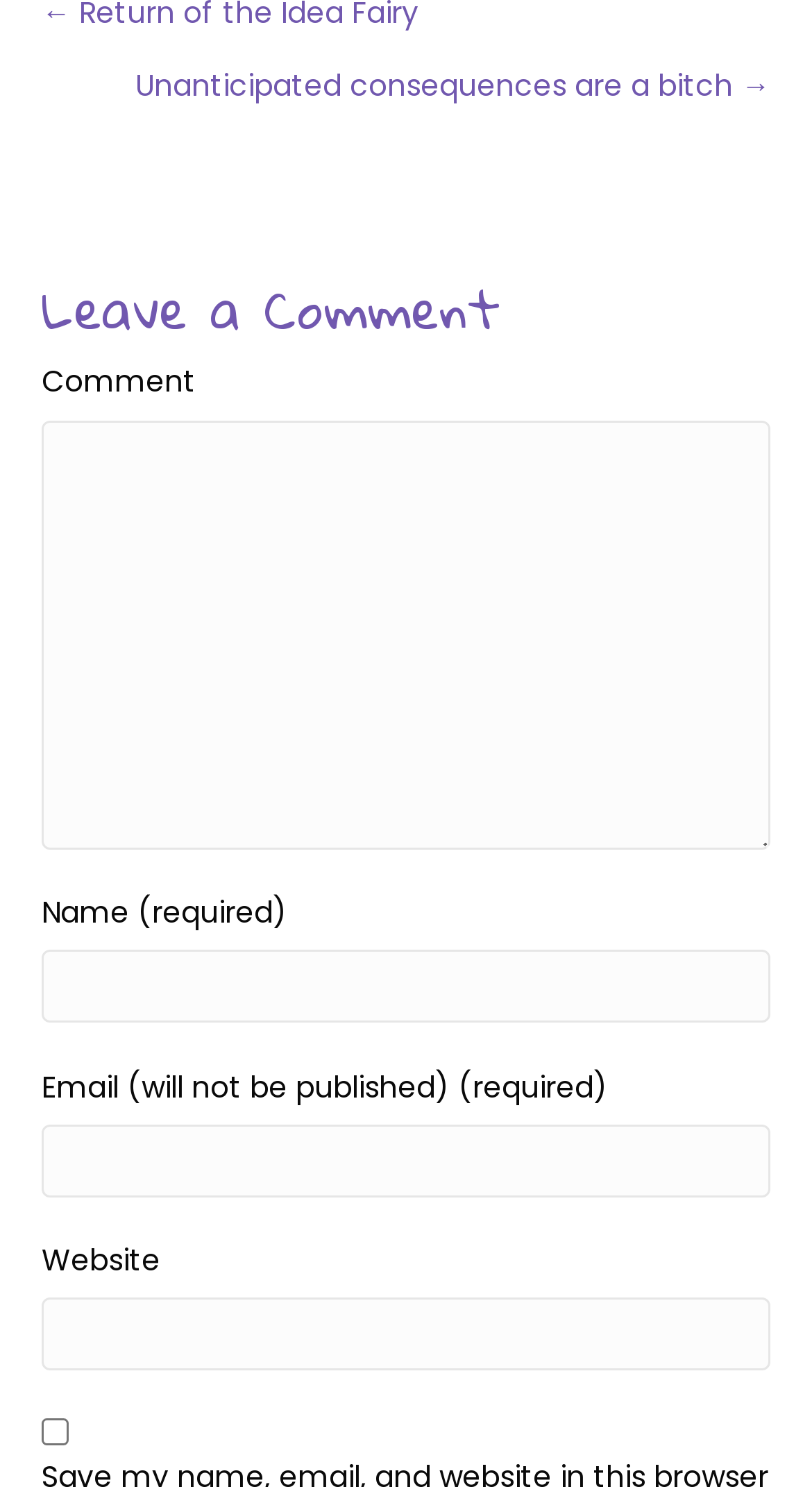Use one word or a short phrase to answer the question provided: 
What is the purpose of the text box at the top?

Leave a comment